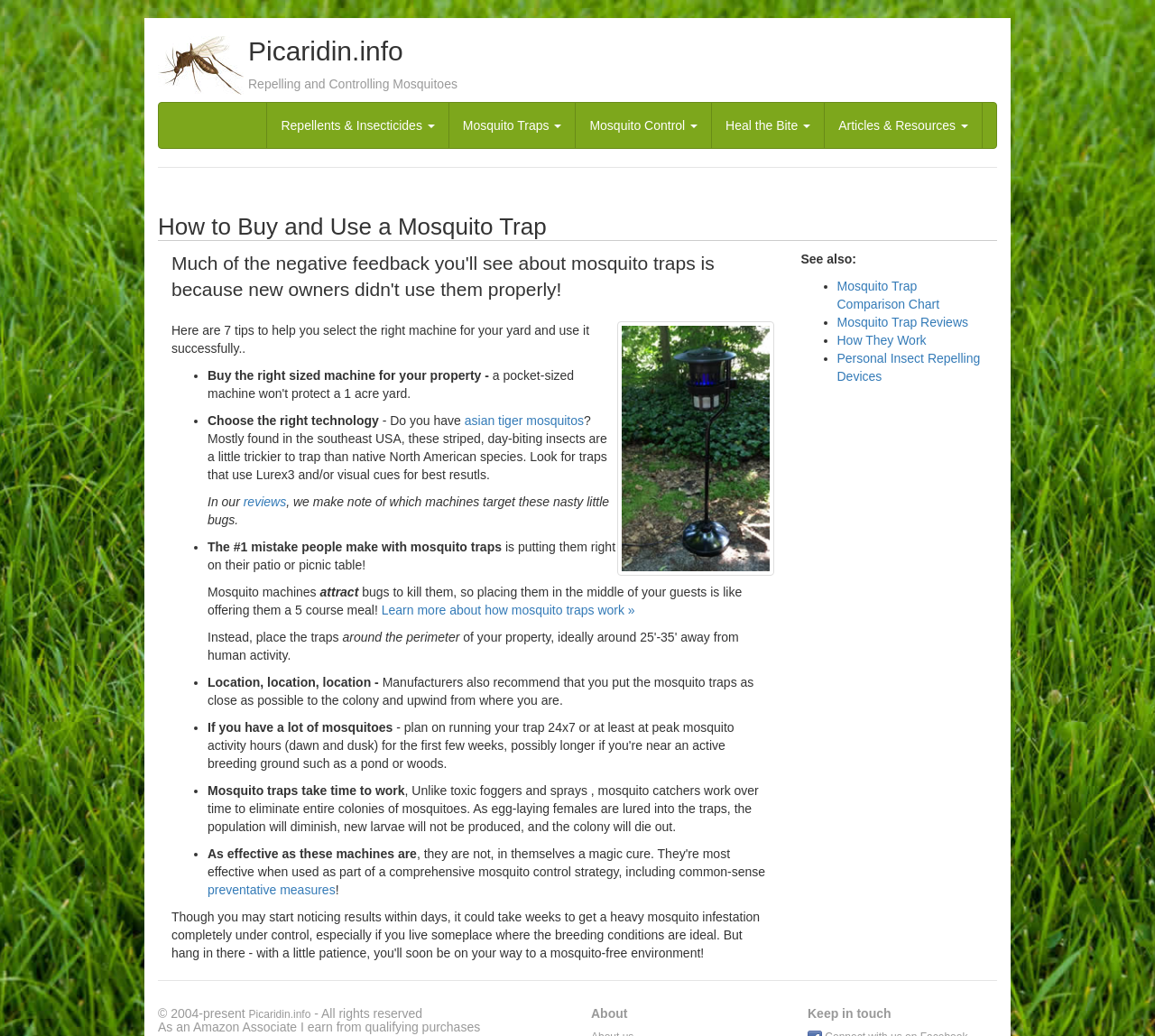Determine the bounding box coordinates of the clickable element necessary to fulfill the instruction: "Read more about 'Mosquito Trap Comparison Chart'". Provide the coordinates as four float numbers within the 0 to 1 range, i.e., [left, top, right, bottom].

[0.725, 0.269, 0.813, 0.301]